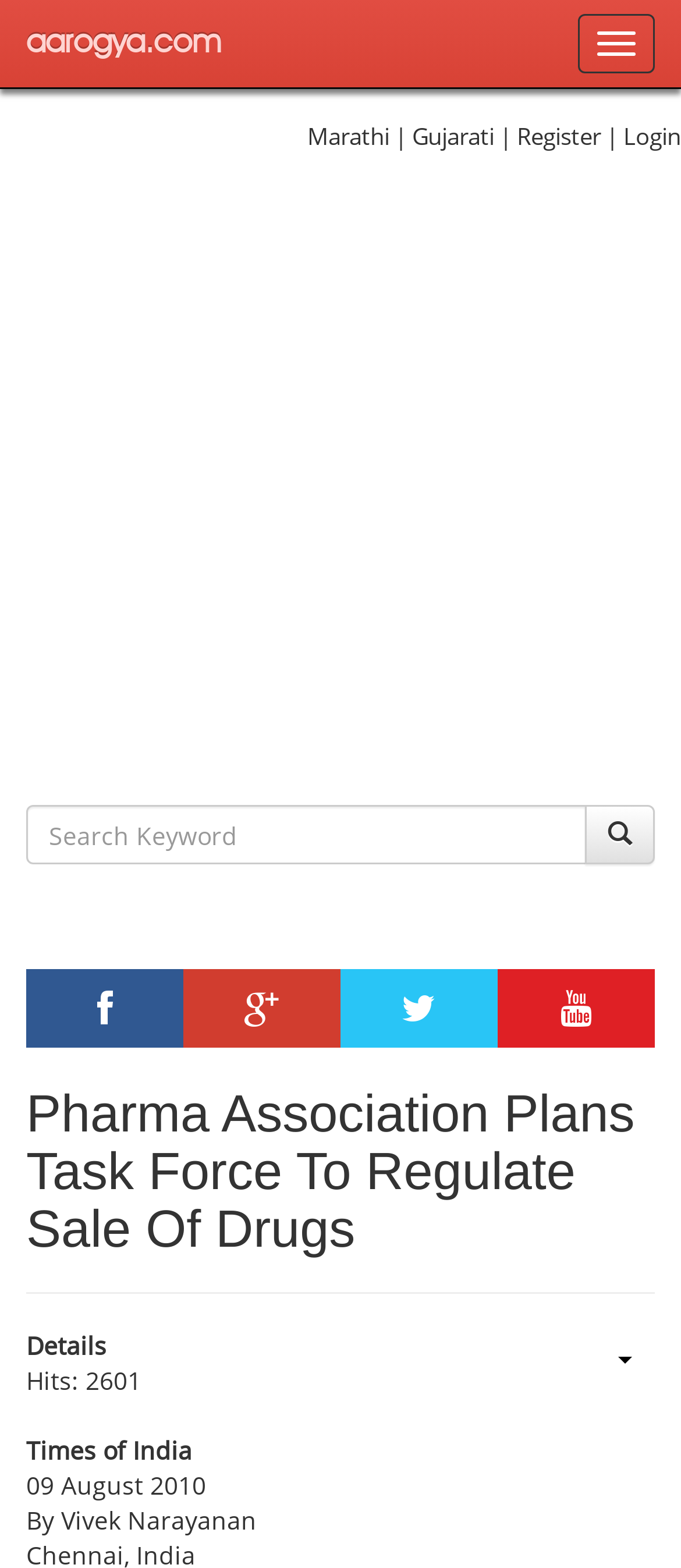Find the bounding box coordinates of the area that needs to be clicked in order to achieve the following instruction: "Toggle navigation". The coordinates should be specified as four float numbers between 0 and 1, i.e., [left, top, right, bottom].

[0.849, 0.009, 0.962, 0.047]